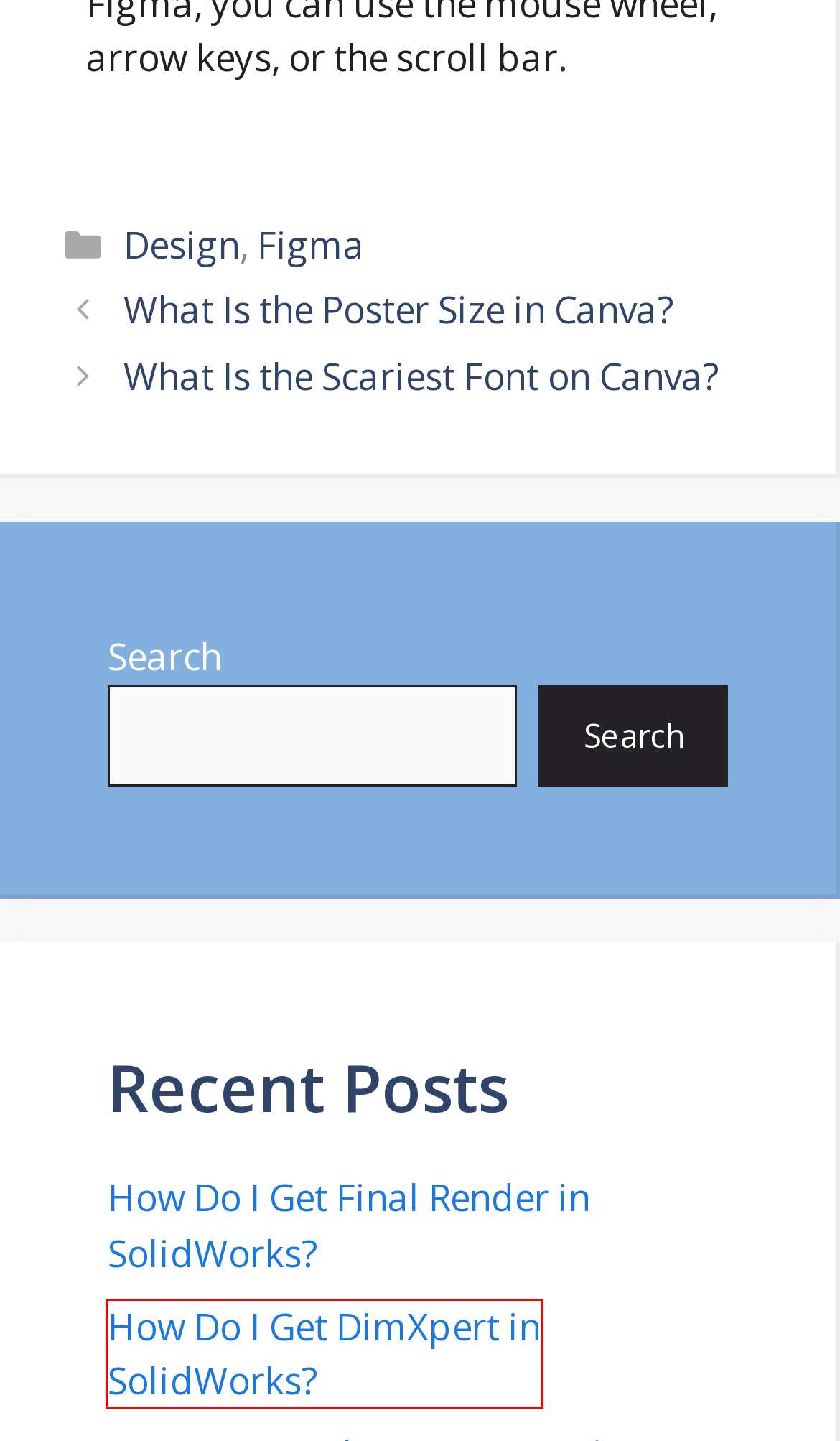Given a screenshot of a webpage with a red bounding box, please pick the webpage description that best fits the new webpage after clicking the element inside the bounding box. Here are the candidates:
A. How Do You Show Scrolls in Figma Prototype? - AnAdnet
B. Figma Archives - AnAdnet
C. What Is the Scariest Font on Canva? - AnAdnet
D. How Do I Get DimXpert in SolidWorks? - AnAdnet
E. What Is the Poster Size in Canva? - AnAdnet
F. How Do I Get Final Render in SolidWorks? - AnAdnet
G. Design Archives - AnAdnet
H. How Do You Create a Scroll in Figma? - AnAdnet

D